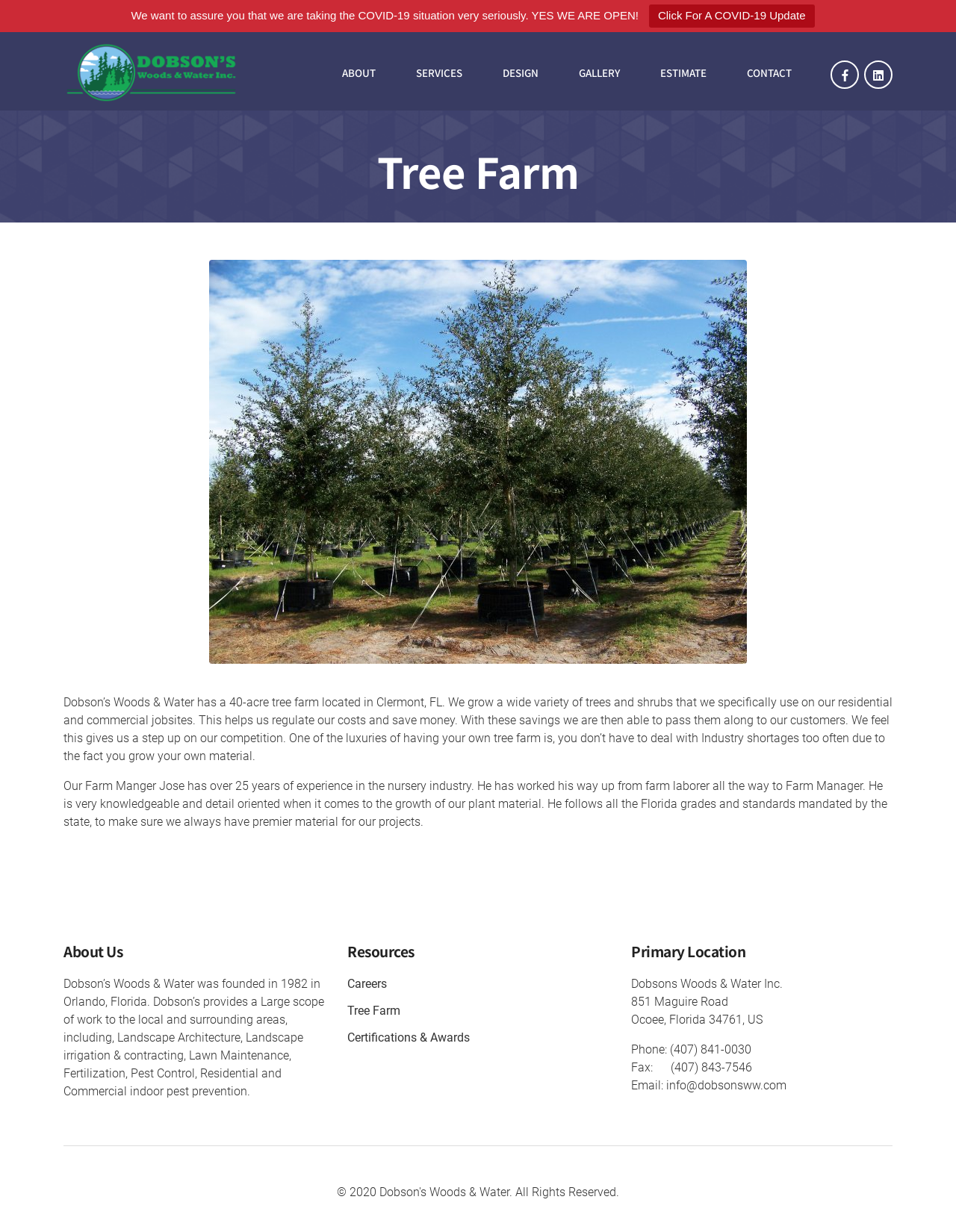Please find the bounding box coordinates (top-left x, top-left y, bottom-right x, bottom-right y) in the screenshot for the UI element described as follows: parent_node: ABOUT

[0.066, 0.035, 0.25, 0.084]